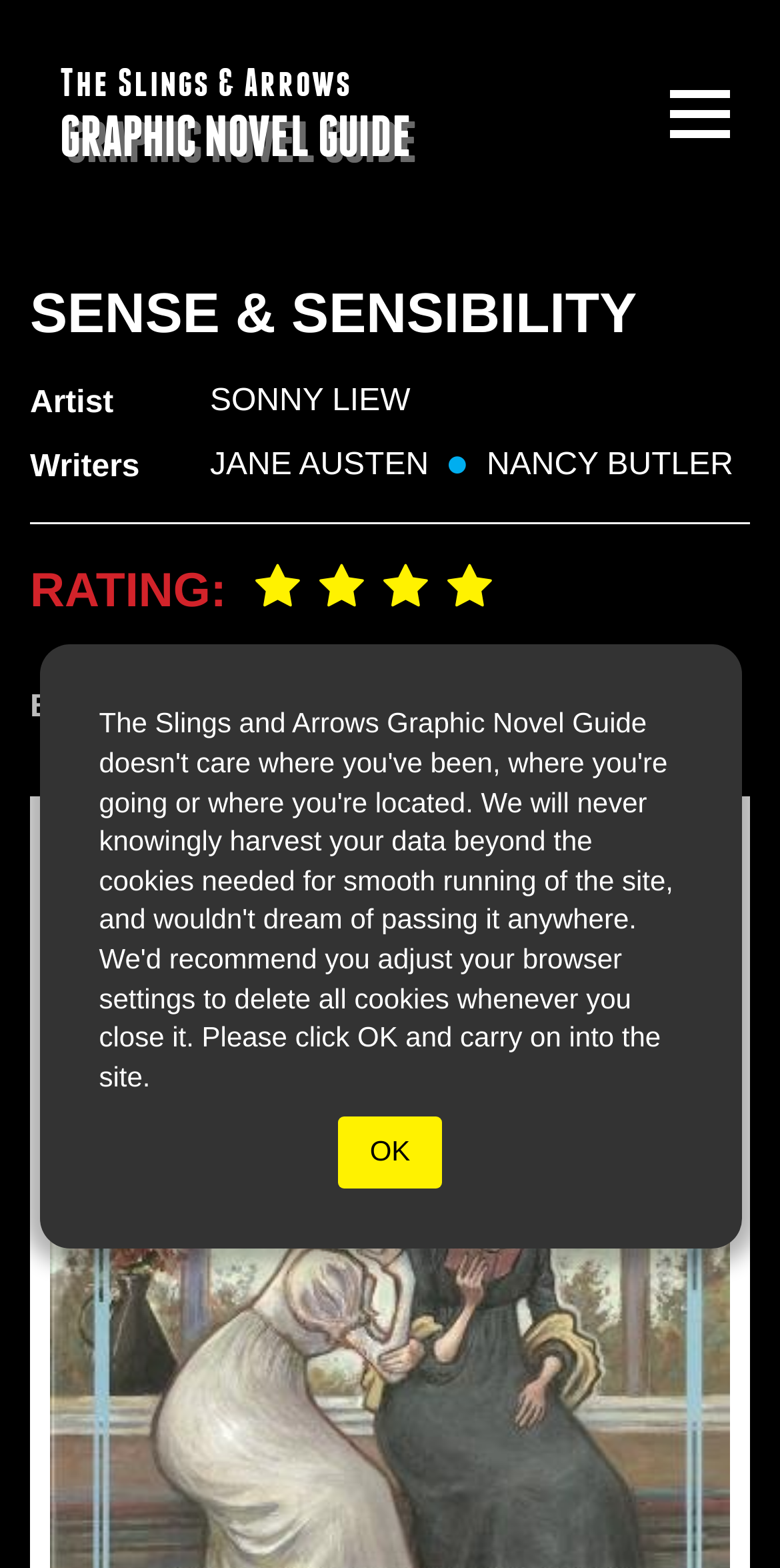How many writers are credited for Sense & Sensibility?
Please give a detailed and elaborate explanation in response to the question.

I looked at the section with the heading 'Writers' and found two names, 'Jane Austen' and 'Nancy Butler', both of which are links.